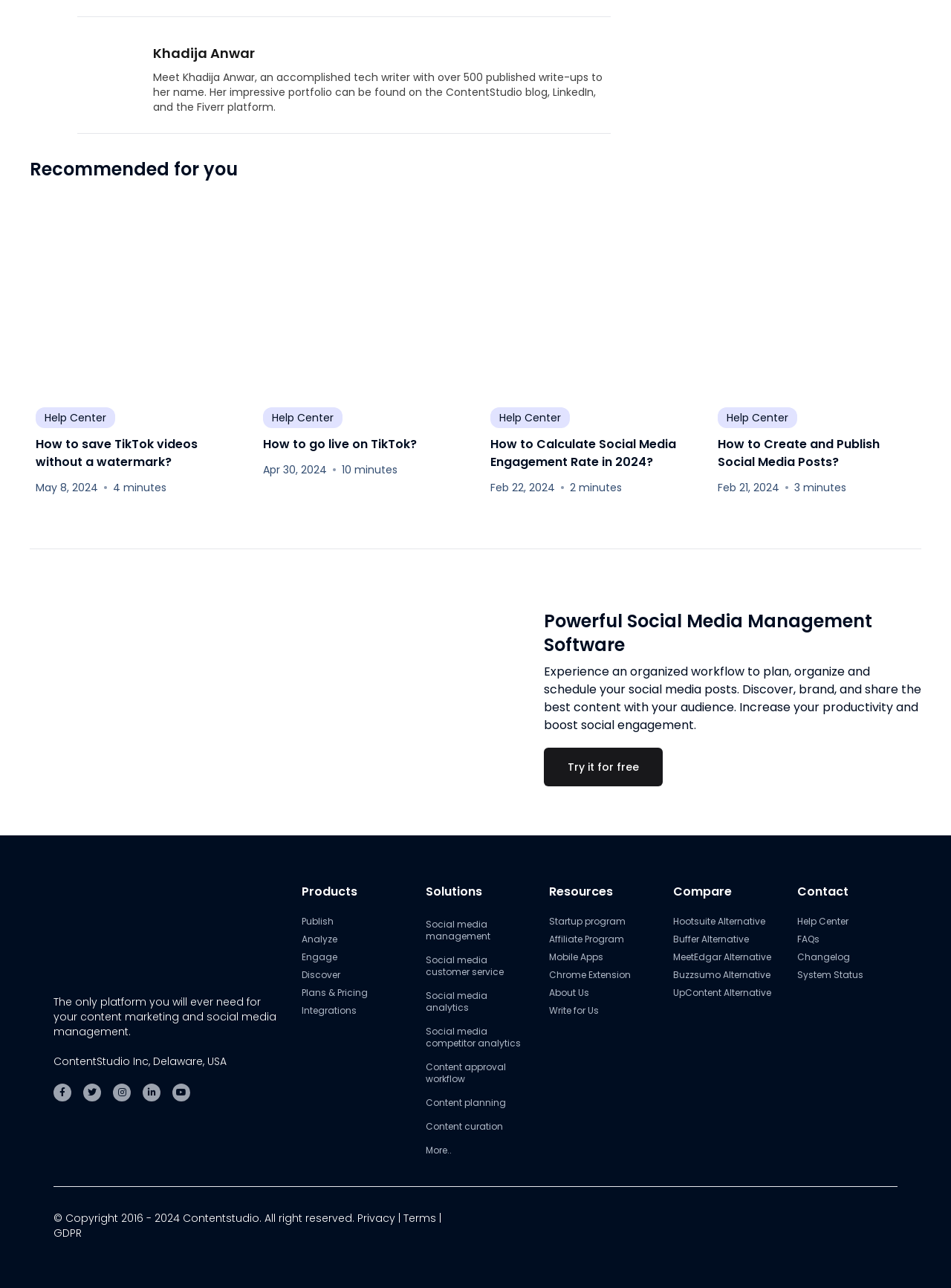Mark the bounding box of the element that matches the following description: "Help Center".

[0.516, 0.316, 0.599, 0.333]